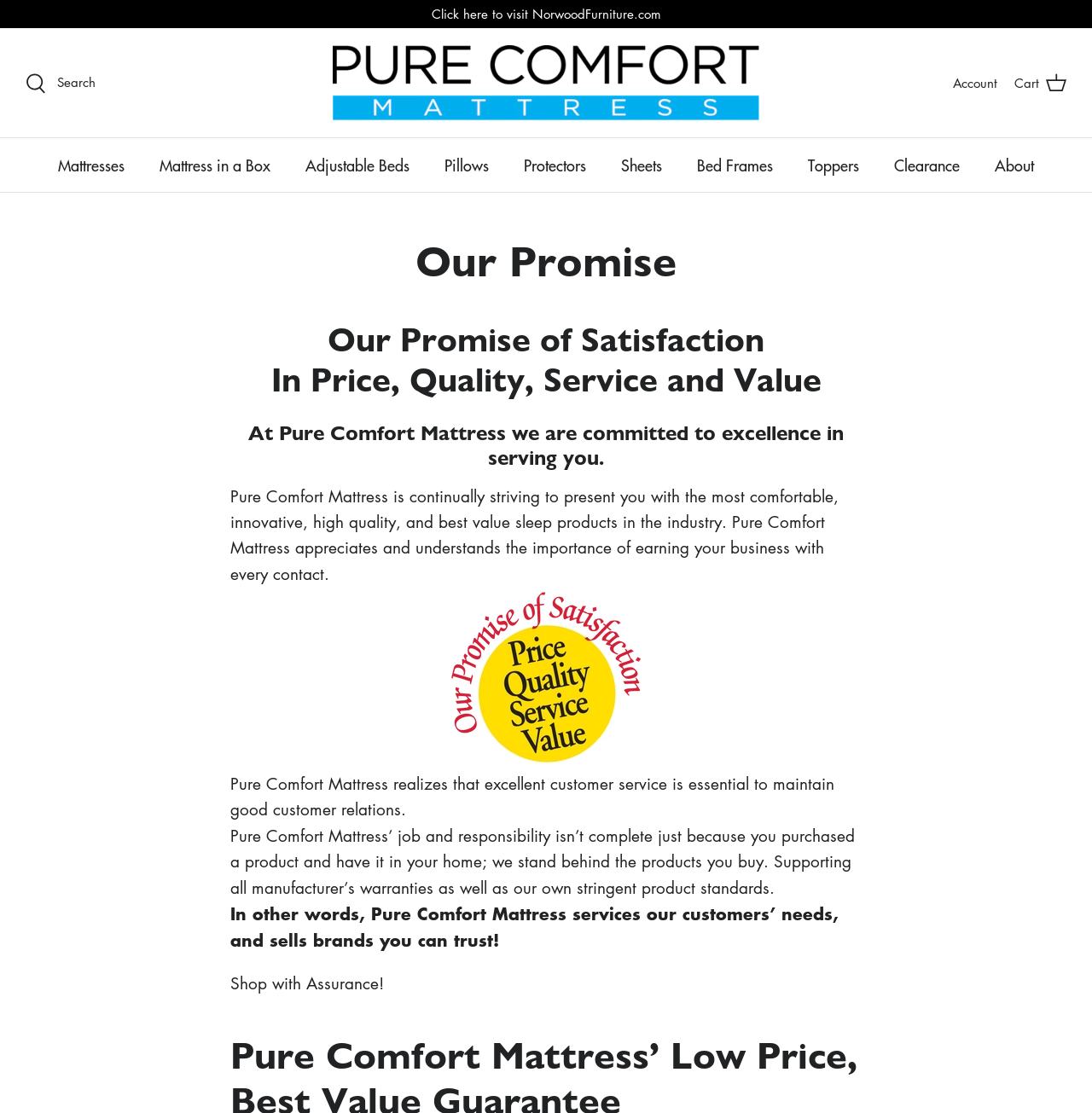Please predict the bounding box coordinates (top-left x, top-left y, bottom-right x, bottom-right y) for the UI element in the screenshot that fits the description: Click here to visit NorwoodFurniture.com

[0.395, 0.0, 0.605, 0.025]